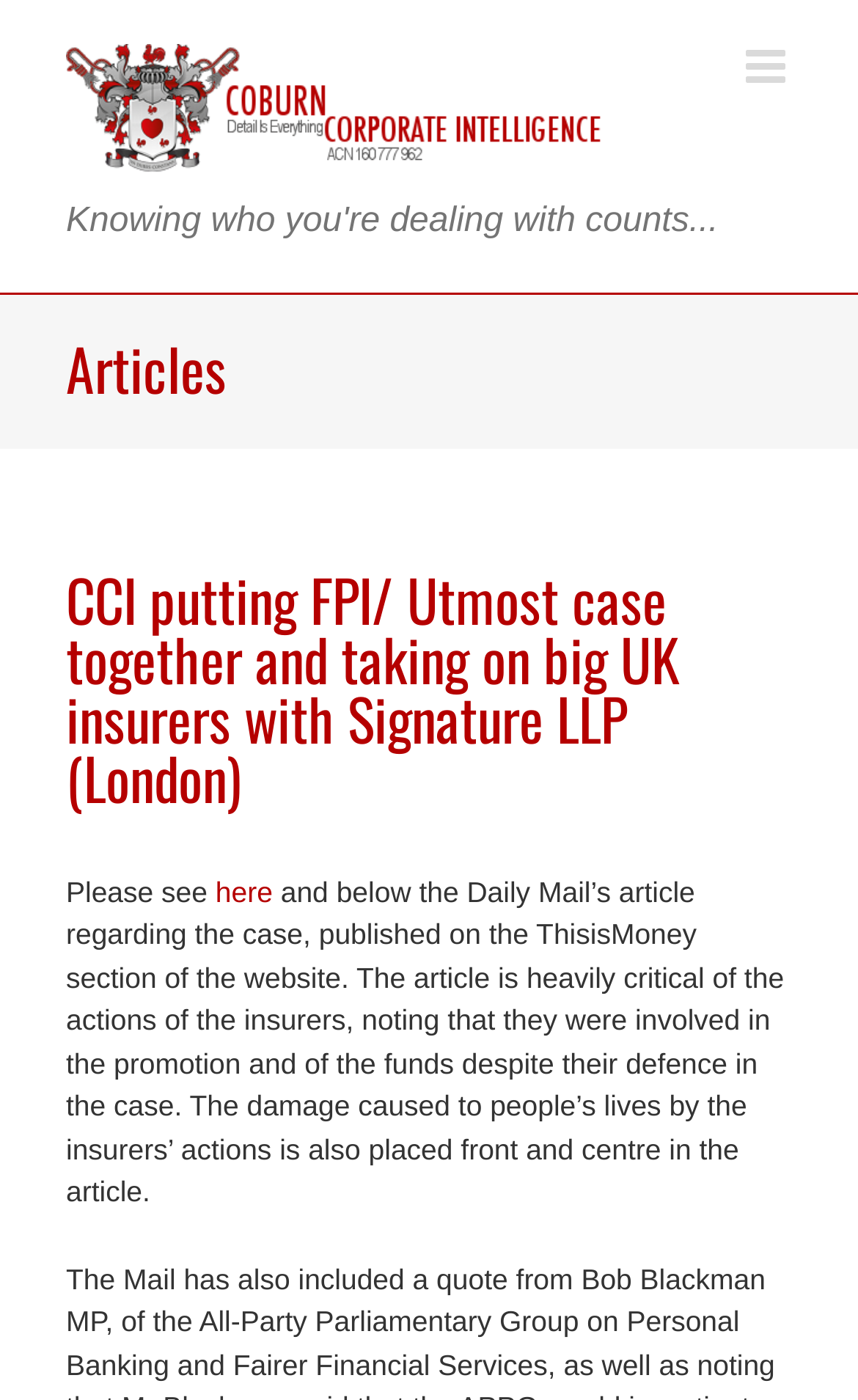Illustrate the webpage with a detailed description.

The webpage is about the articles archives of Coburn Corporate Intelligence. At the top left, there is a logo of Coburn Corporate Intelligence, accompanied by a heading that reads "Knowing who you're dealing with counts...". 

To the right of the logo, there is a link to toggle the mobile menu. Below the logo, there is a heading that says "Articles". Under the "Articles" heading, there is a list of article summaries. The first article is titled "CCI putting FPI/ Utmost case together and taking on big UK insurers with Signature LLP (London)", which is a link to the full article. Below the article title, there is a paragraph of text that summarizes the article, mentioning that it is critical of the actions of insurers and highlights the damage caused to people's lives. The paragraph also mentions a related article published on the ThisisMoney section of the website, which can be accessed by clicking on the "here" link.